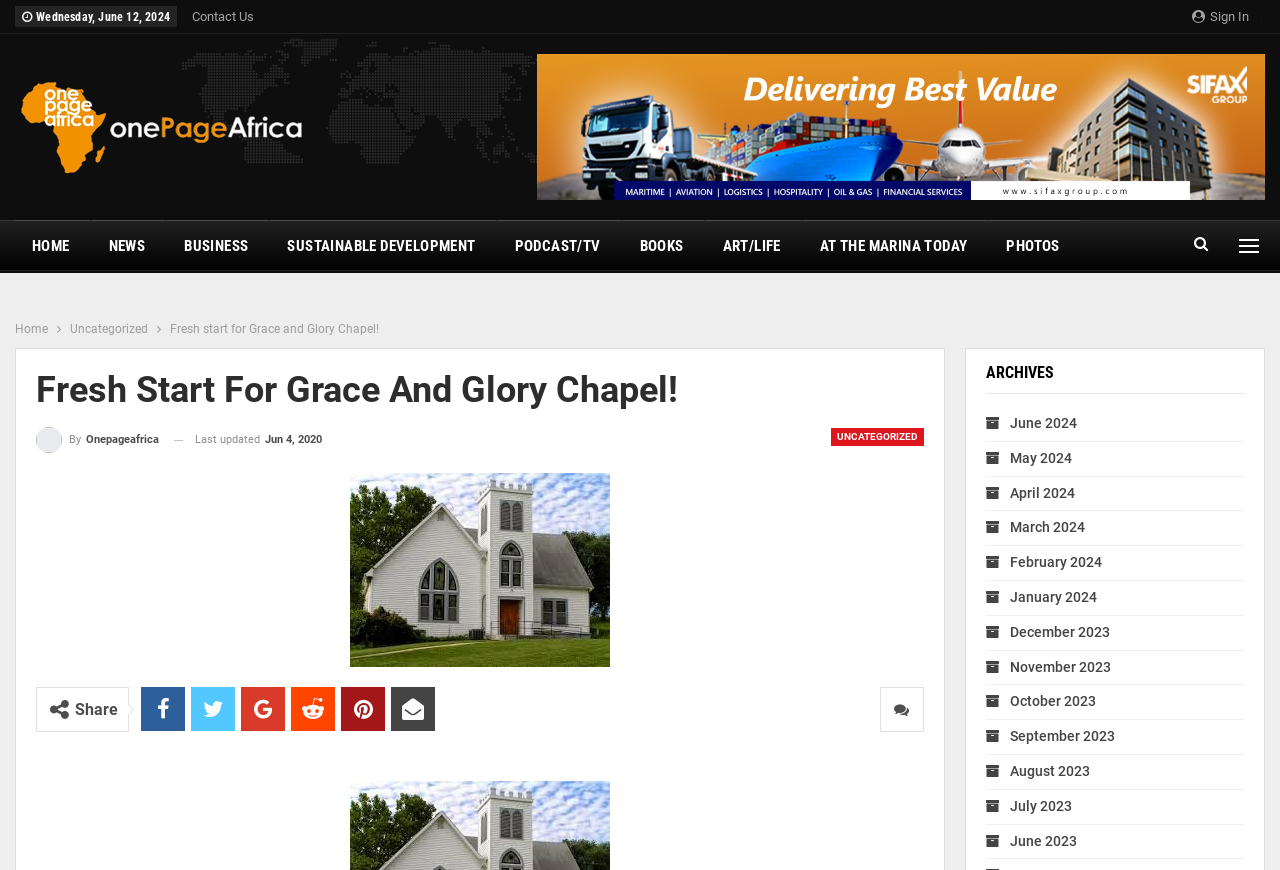Please respond in a single word or phrase: 
What is the date of the inauguration of the chapel?

Jan. 23